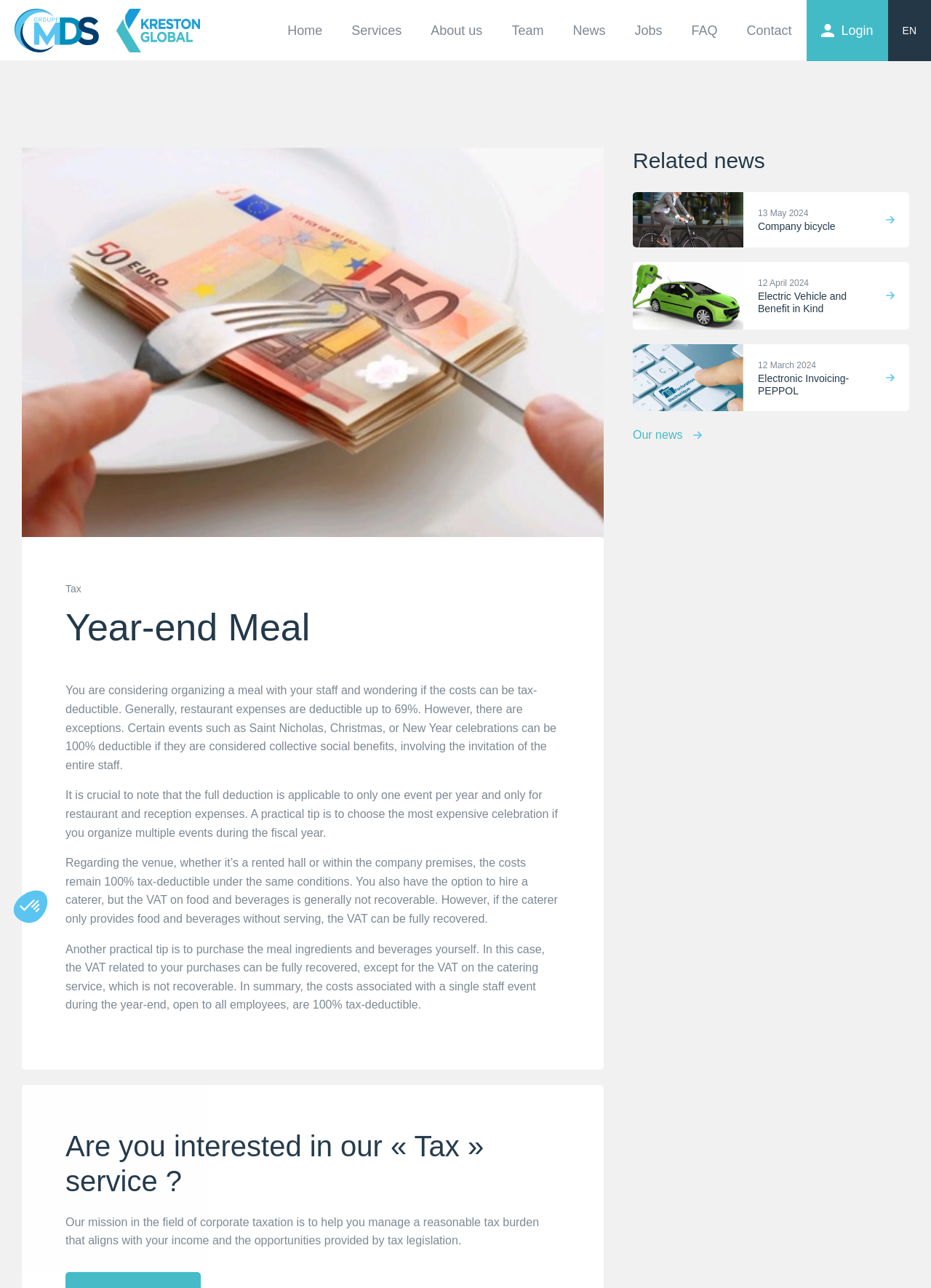How many events per year can be 100% tax-deductible?
Provide a fully detailed and comprehensive answer to the question.

The webpage states, 'It is crucial to note that the full deduction is applicable to only one event per year and only for restaurant and reception expenses.' This implies that only one event per year can be 100% tax-deductible.